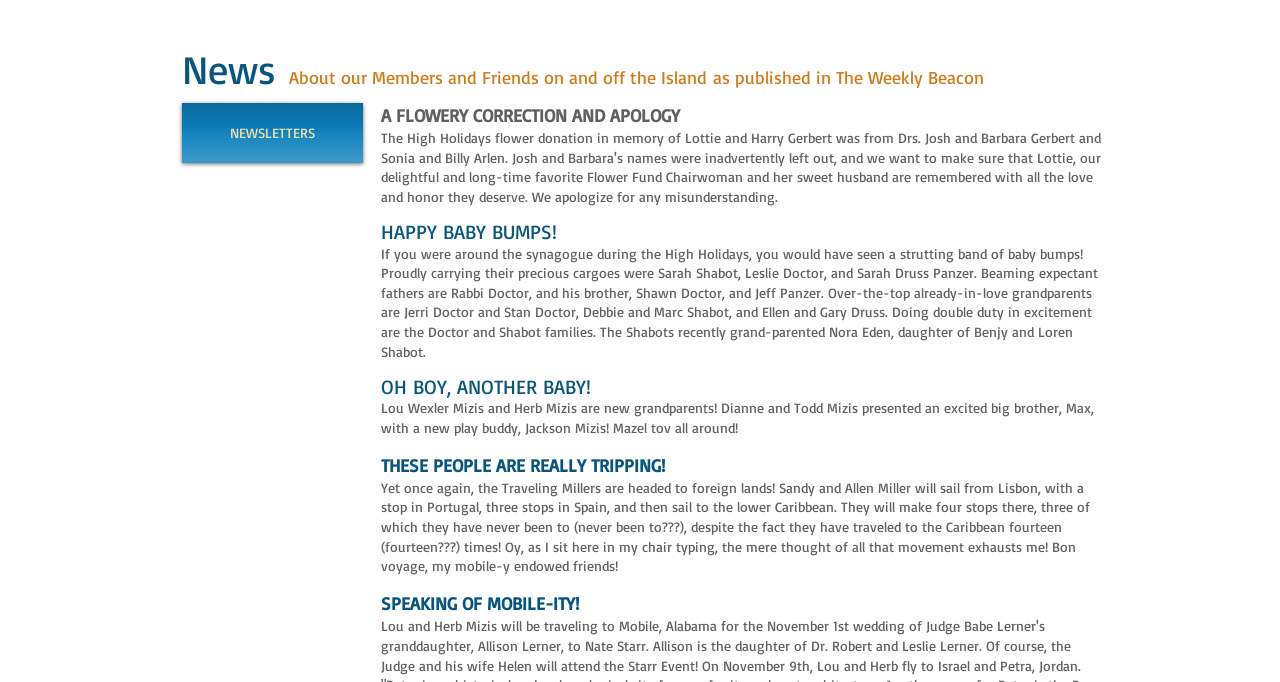Detail the various sections and features present on the webpage.

This webpage appears to be a news or community page, specifically focused on news about members and friends of a community, likely a Jewish community based on the mention of a synagogue and Jewish names. 

At the top of the page, there is a heading that spans most of the width, announcing the purpose of the page. Below this heading, there is a link to "NEWSLETTERS" positioned to the left. 

The main content of the page is divided into several sections, each with a bold title. The first section is titled "A FLOWERY CORRECTION AND APOLOGY" and is positioned below the link to "NEWSLETTERS". 

The following sections are titled "HAPPY BABY BUMPS!", "OH BOY, ANOTHER BABY!", "THESE PEOPLE ARE REALLY TRIPPING!", and "SPEAKING OF MOBILE-ITY!". Each of these sections contains a short article or announcement, with the longest one being "HAPPY BABY BUMPS!" which takes up about a quarter of the page. These sections are stacked vertically, with each one positioned below the previous one. 

The articles and announcements are focused on community news, such as expecting parents, new grandparents, and travel plans. The tone of the writing is informal and conversational, with a touch of humor.